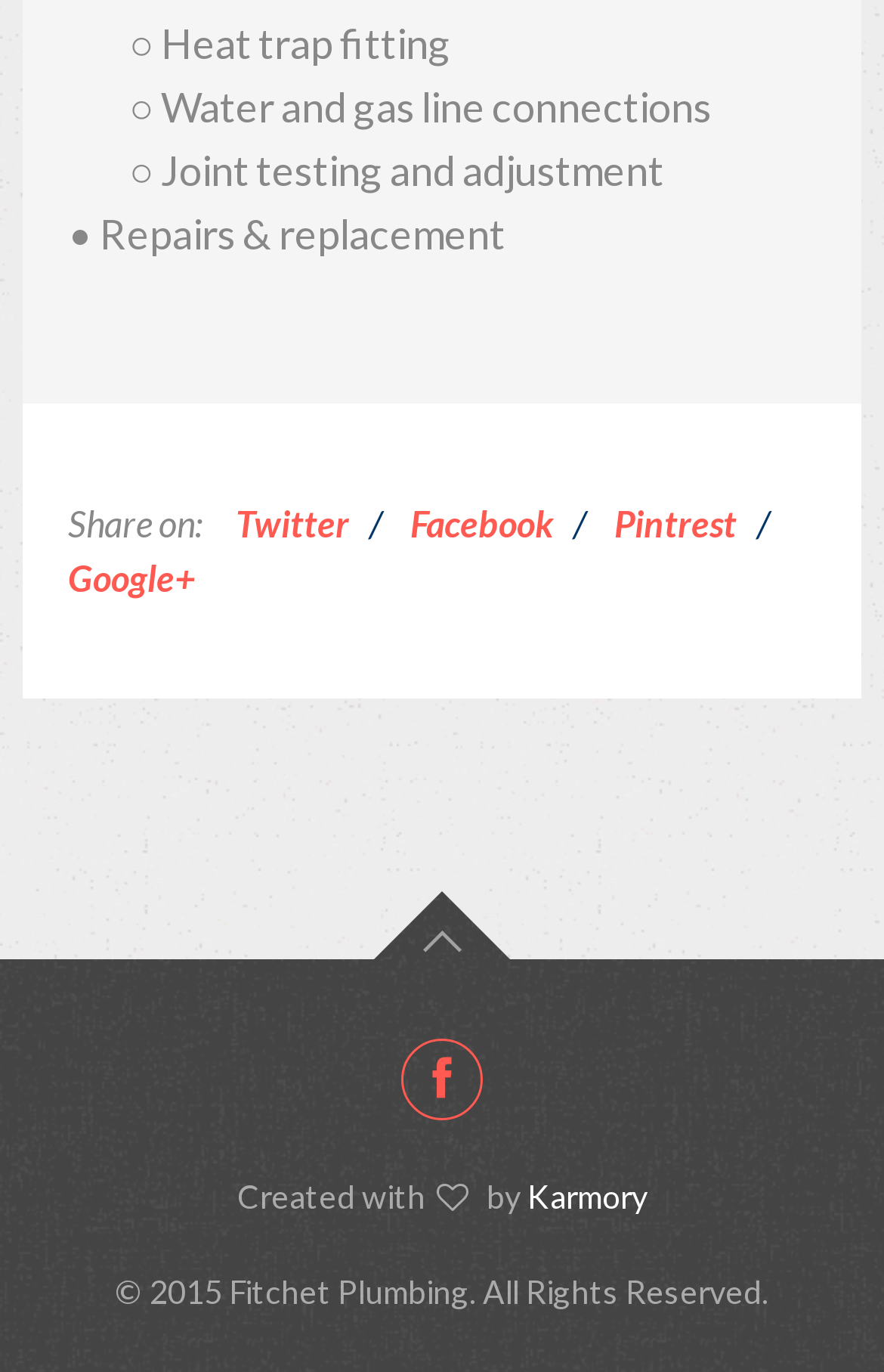Answer the following inquiry with a single word or phrase:
What is the purpose of the webpage?

Plumbing services